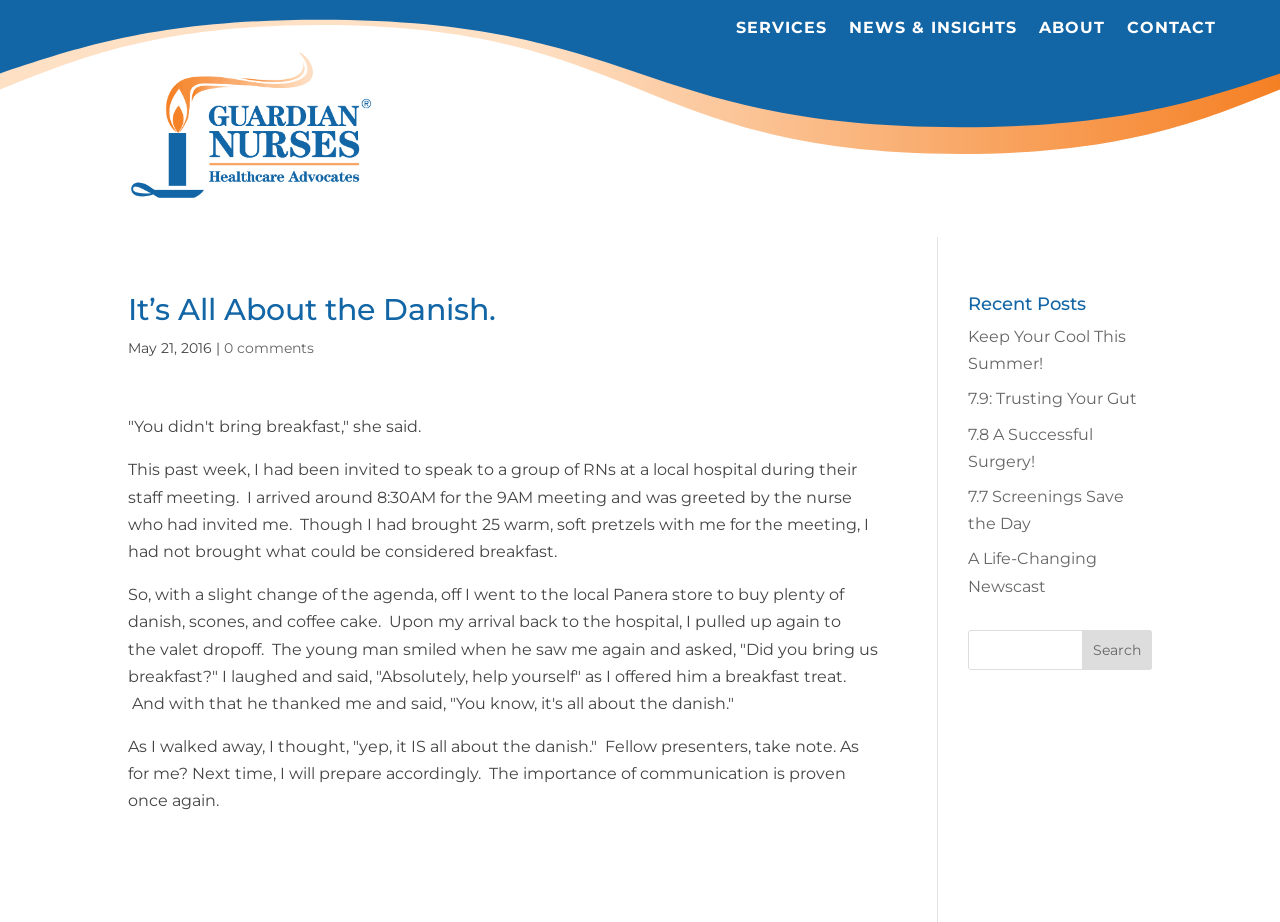Find the bounding box coordinates of the clickable area that will achieve the following instruction: "Search for something".

[0.756, 0.683, 0.9, 0.726]